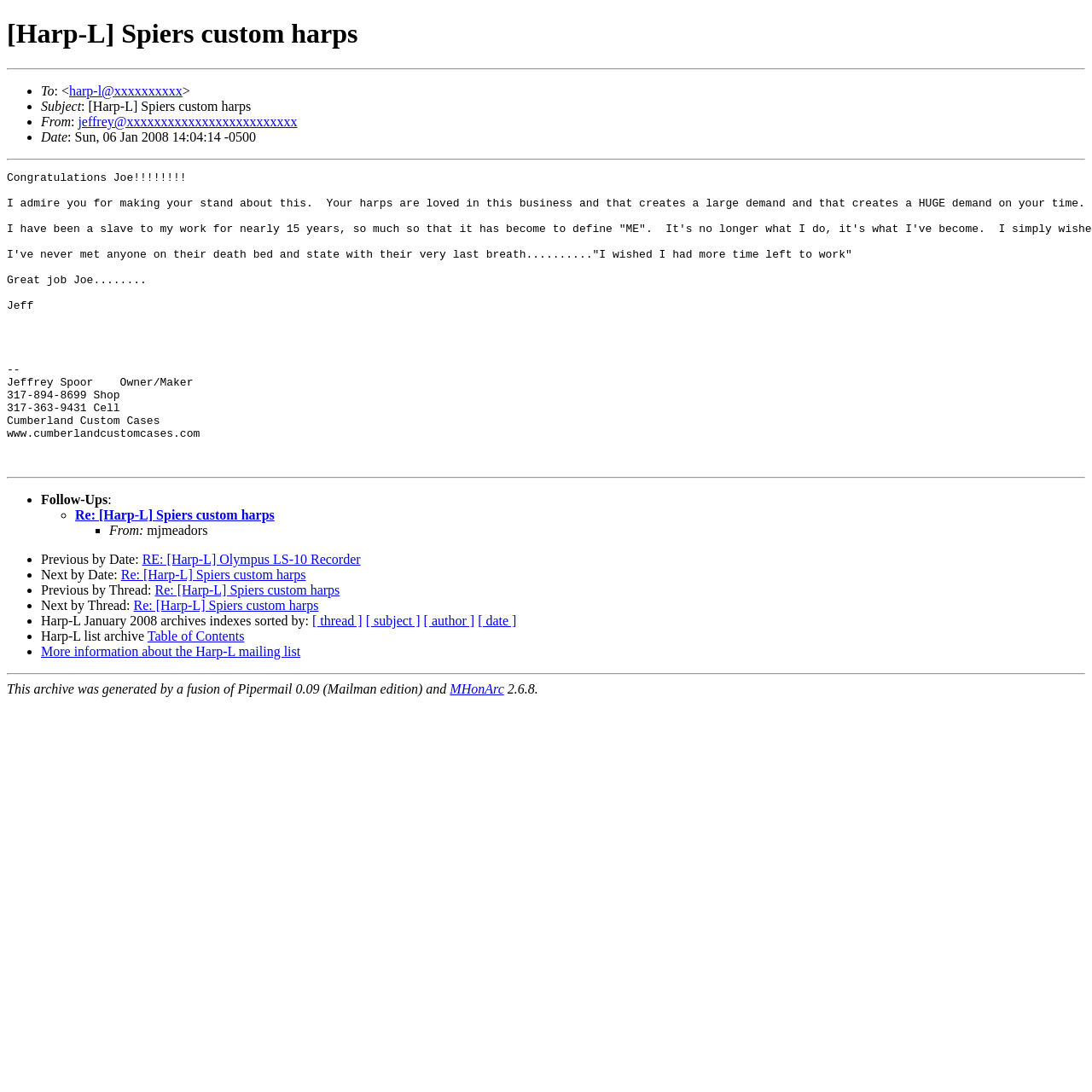Identify the bounding box coordinates of the section that should be clicked to achieve the task described: "View email content".

[0.063, 0.076, 0.167, 0.09]